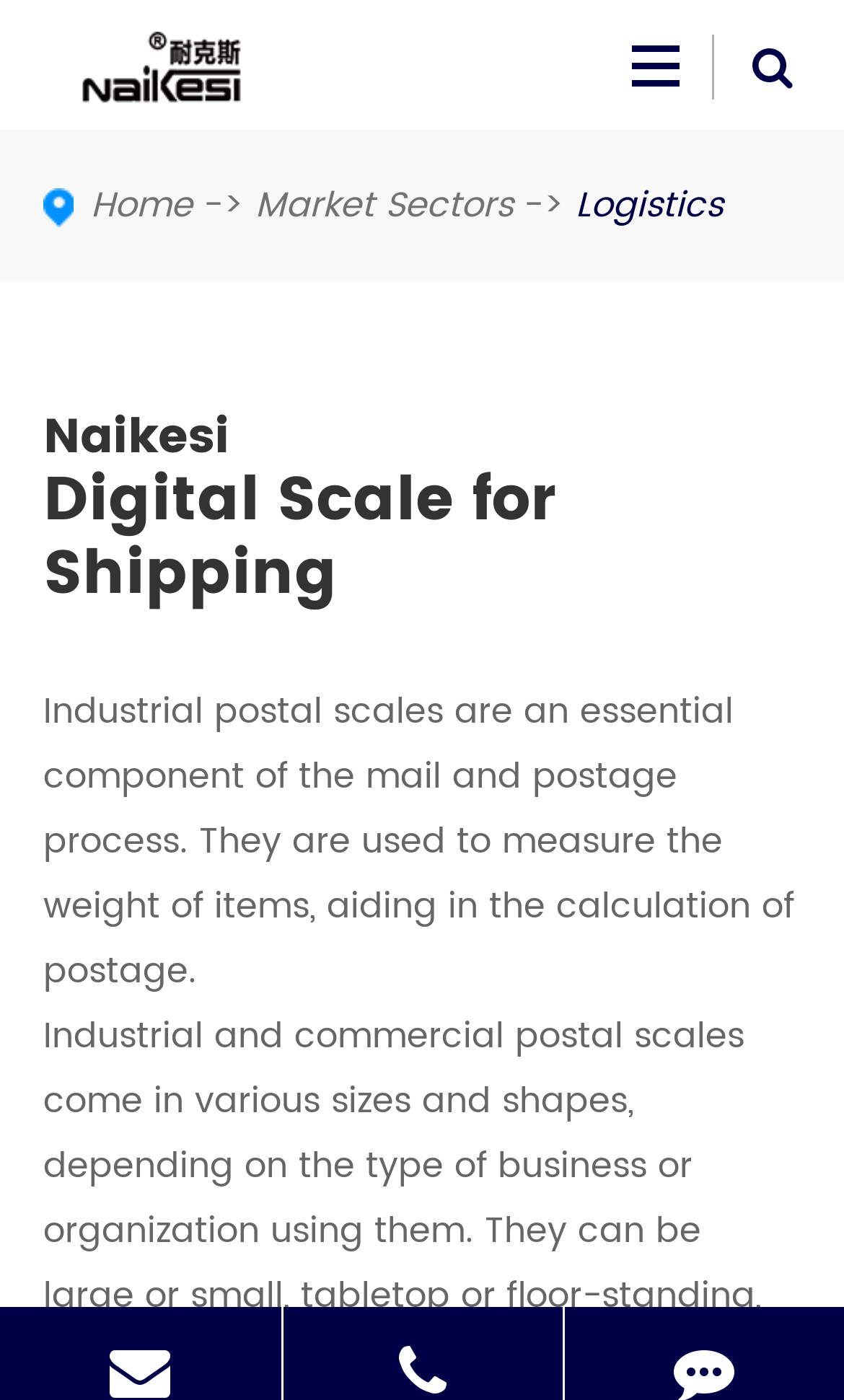How many links are in the top navigation bar?
Refer to the image and provide a one-word or short phrase answer.

3